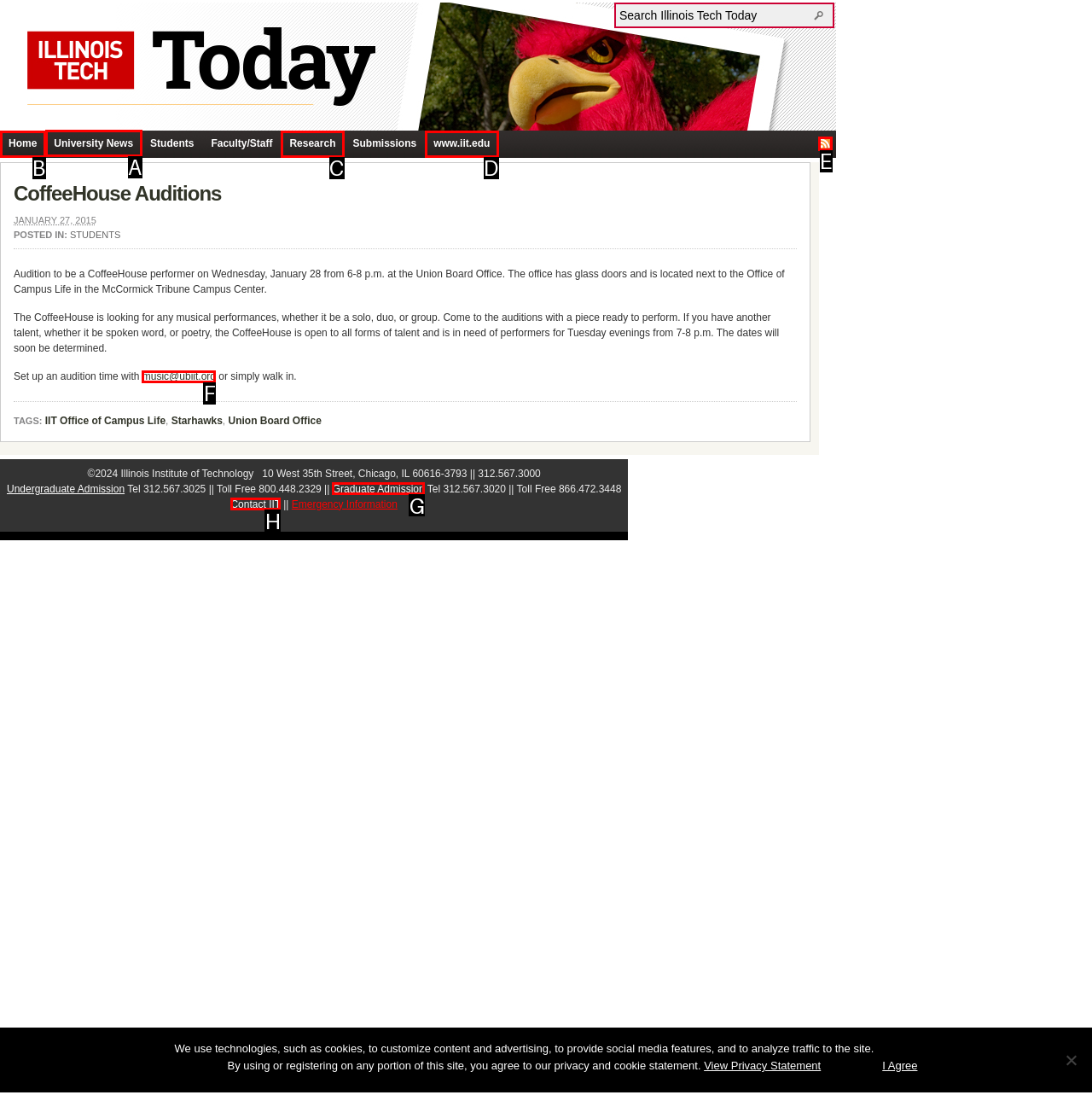Select the letter associated with the UI element you need to click to perform the following action: Visit University News
Reply with the correct letter from the options provided.

A